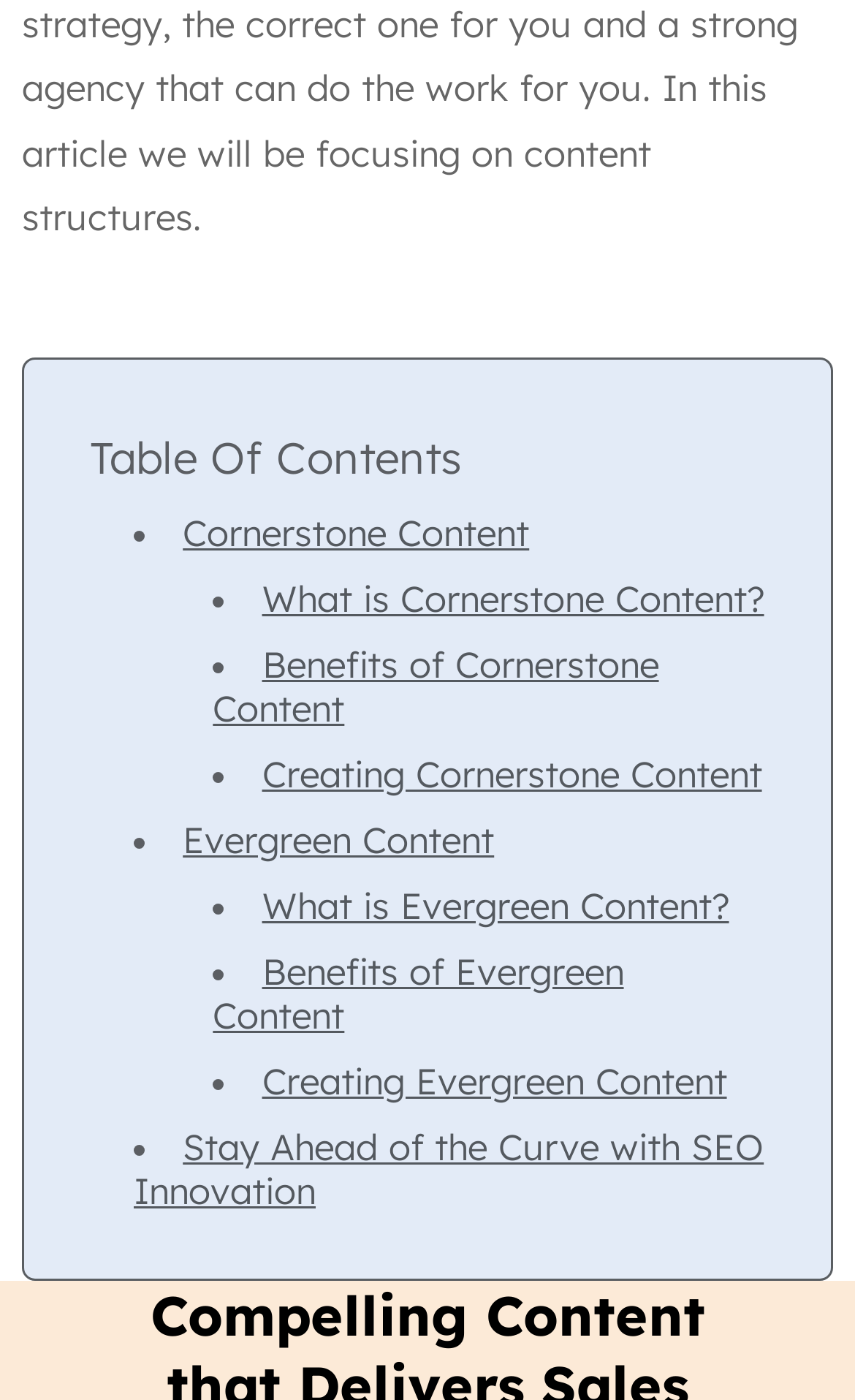Find the bounding box coordinates of the element's region that should be clicked in order to follow the given instruction: "View Cornerstone Content". The coordinates should consist of four float numbers between 0 and 1, i.e., [left, top, right, bottom].

[0.214, 0.365, 0.619, 0.396]